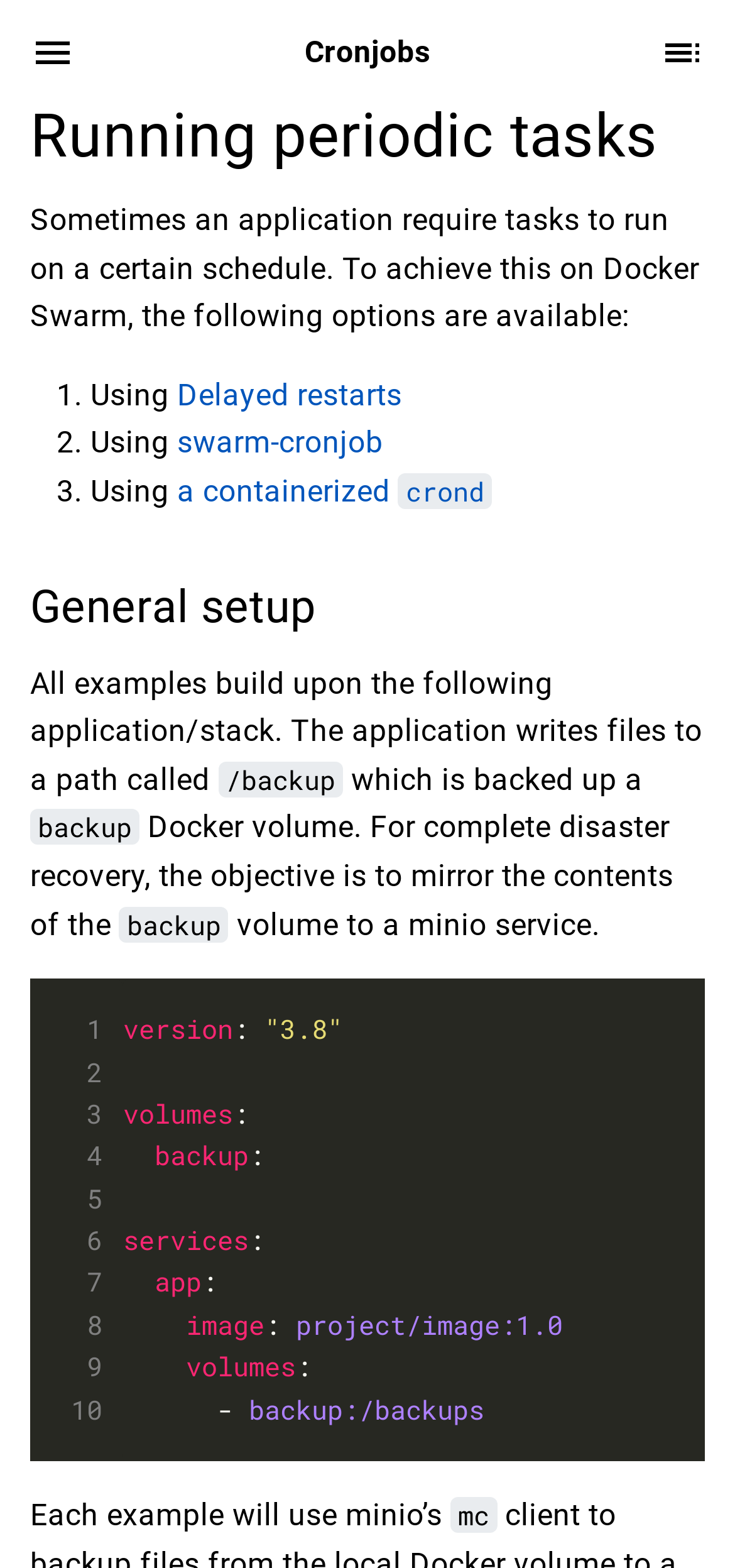Provide a thorough summary of the webpage.

The webpage is a documentation page titled "Cronjobs | Planetary Quantum Documentation". At the top, there is a header section with a menu icon, the title "Cronjobs", and a table of contents icon. Below the header, there is a main heading "Running periodic tasks #" with a link to an anchor. 

The main content is divided into two sections. The first section explains how to run periodic tasks on Docker Swarm, listing three options: using delayed restarts, using swarm-cronjob, and using a containerized crond. Each option is listed with a number and a brief description.

The second section is titled "General setup #" and describes the general setup for the examples provided. It explains that the application writes files to a path called "/backup" which is backed up to a Docker volume. The objective is to mirror the contents of the volume to a minio service.

Below the general setup section, there is a table with two columns. The first column contains a numbered list from 1 to 10, and the second column contains a code snippet in YAML format, describing a Docker configuration. The code snippet defines a service with a volume mounted at "/backups".